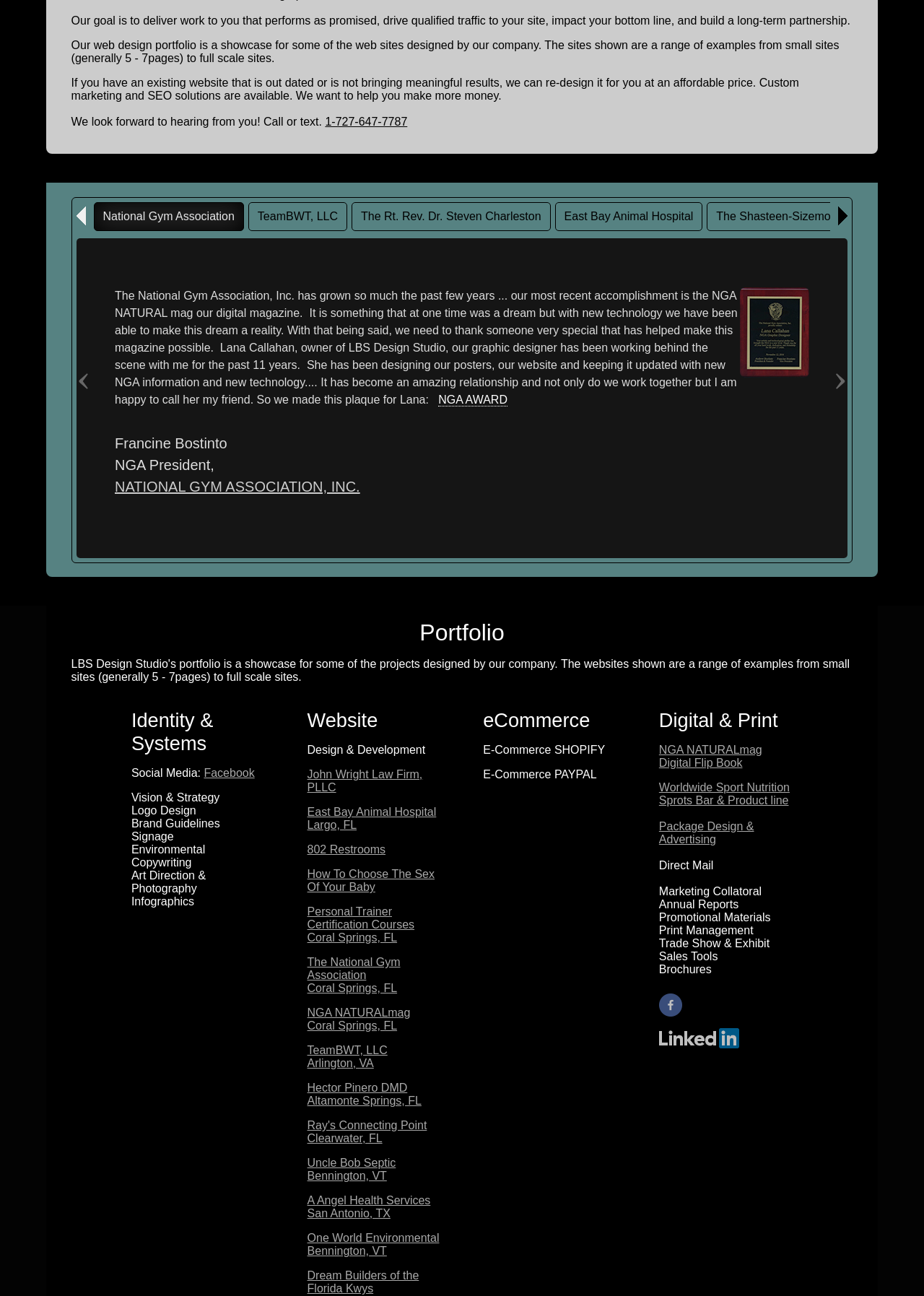What is the company's contact information? From the image, respond with a single word or brief phrase.

1-727-647-7787